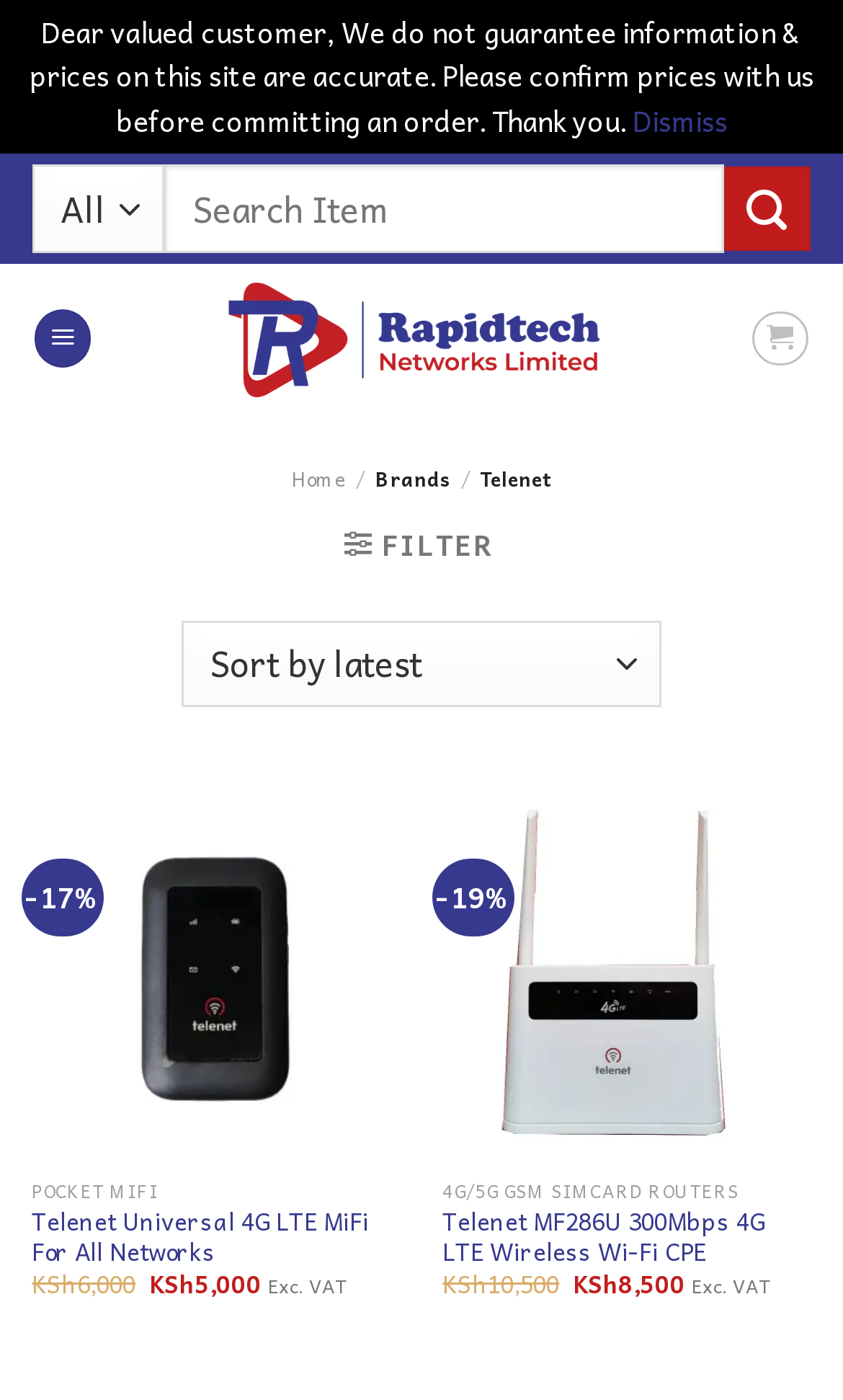Generate a comprehensive caption for the webpage you are viewing.

This webpage is about Telenet dealers in Kenya, offering genuine Telenet products at wholesale and retail prices. At the top, there is a warning message to customers, stating that the website does not guarantee the accuracy of information and prices, and customers should confirm prices before placing an order.

Below the warning message, there is a search bar with a combobox and a submit button, allowing users to search for specific products. On the top-right corner, there is a link to the website's main menu and a button with a hamburger icon.

The webpage has a navigation menu with links to the home page, brands, and Telenet products. There is also a filter button with a funnel icon.

The main content of the webpage displays a list of Telenet products, each with an image, product name, and pricing information. The products are arranged in a table layout, with two products per row. Each product has a discount percentage displayed, and the original and current prices are shown, along with a note indicating that the prices are exclusive of VAT.

There are two products displayed on the webpage, one being the Telenet Universal 4G LTE MiFi For All Networks, and the other being the Telenet MF286U 300Mbps 4G LTE Wireless Wi-Fi CPE.